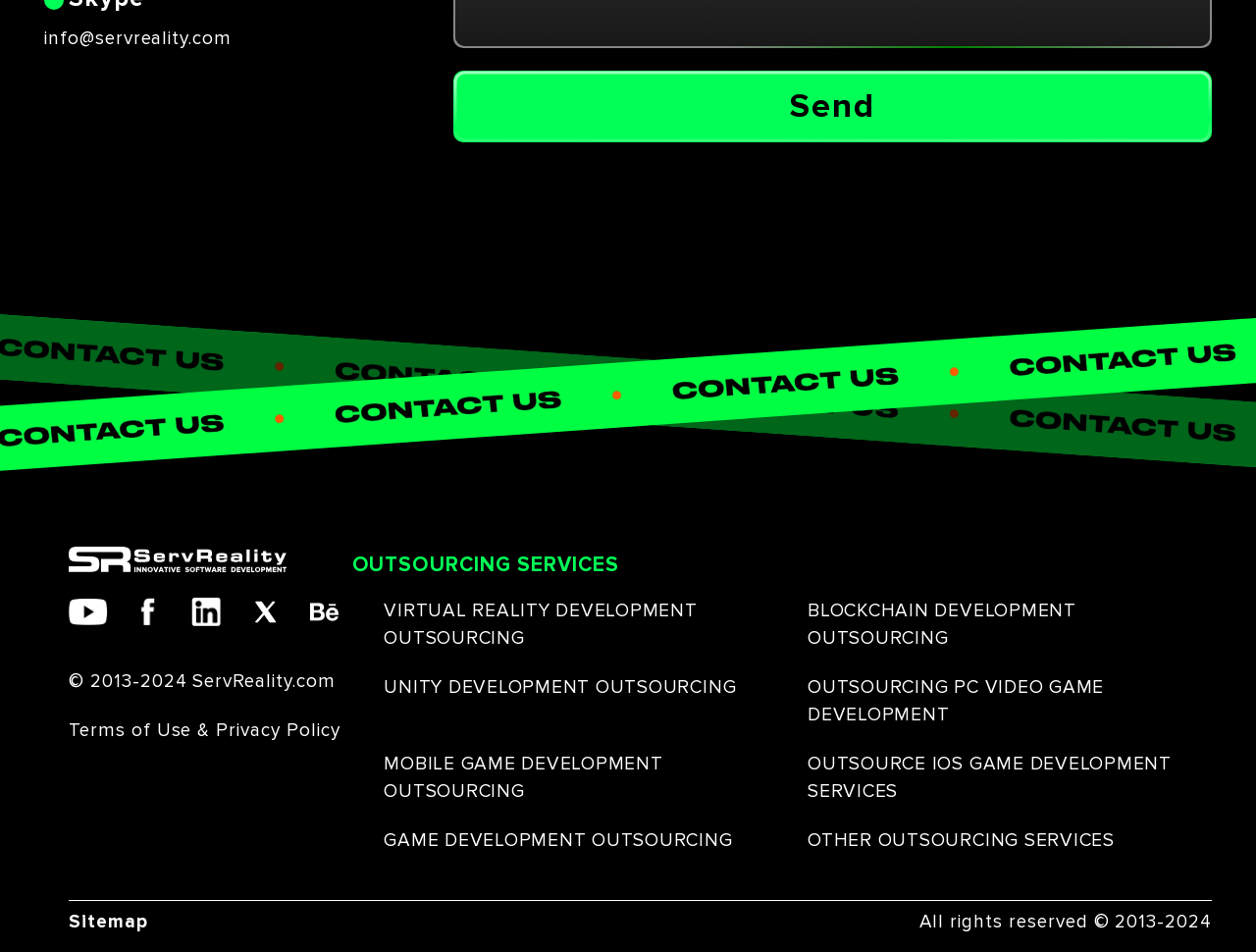Please answer the following question using a single word or phrase: 
What is the theme of the webpage?

Outsourcing services